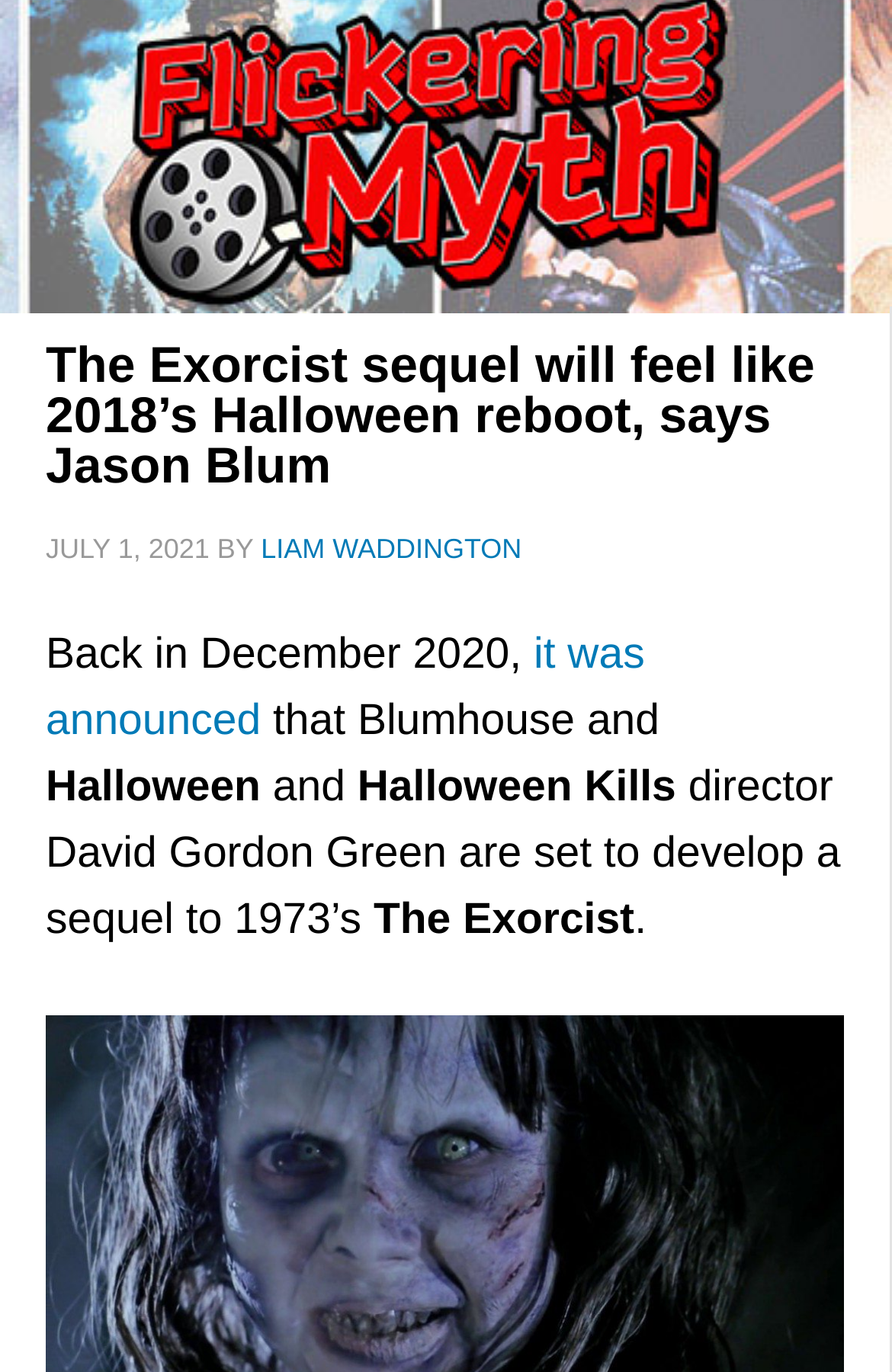Use a single word or phrase to answer this question: 
What is the name of the production company involved?

Blumhouse